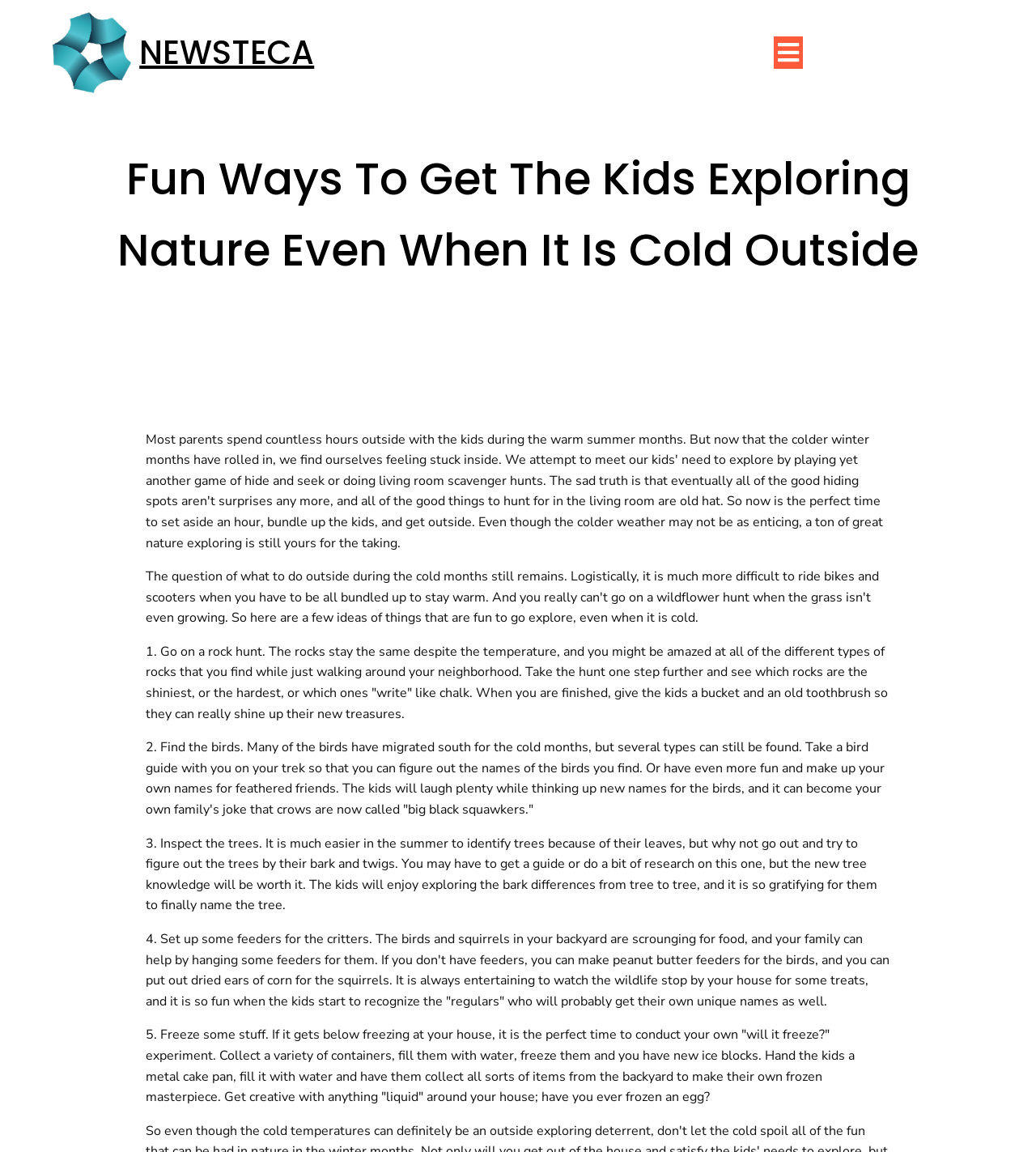Please give a succinct answer using a single word or phrase:
What can be used to make peanut butter feeders for birds?

No specific material mentioned